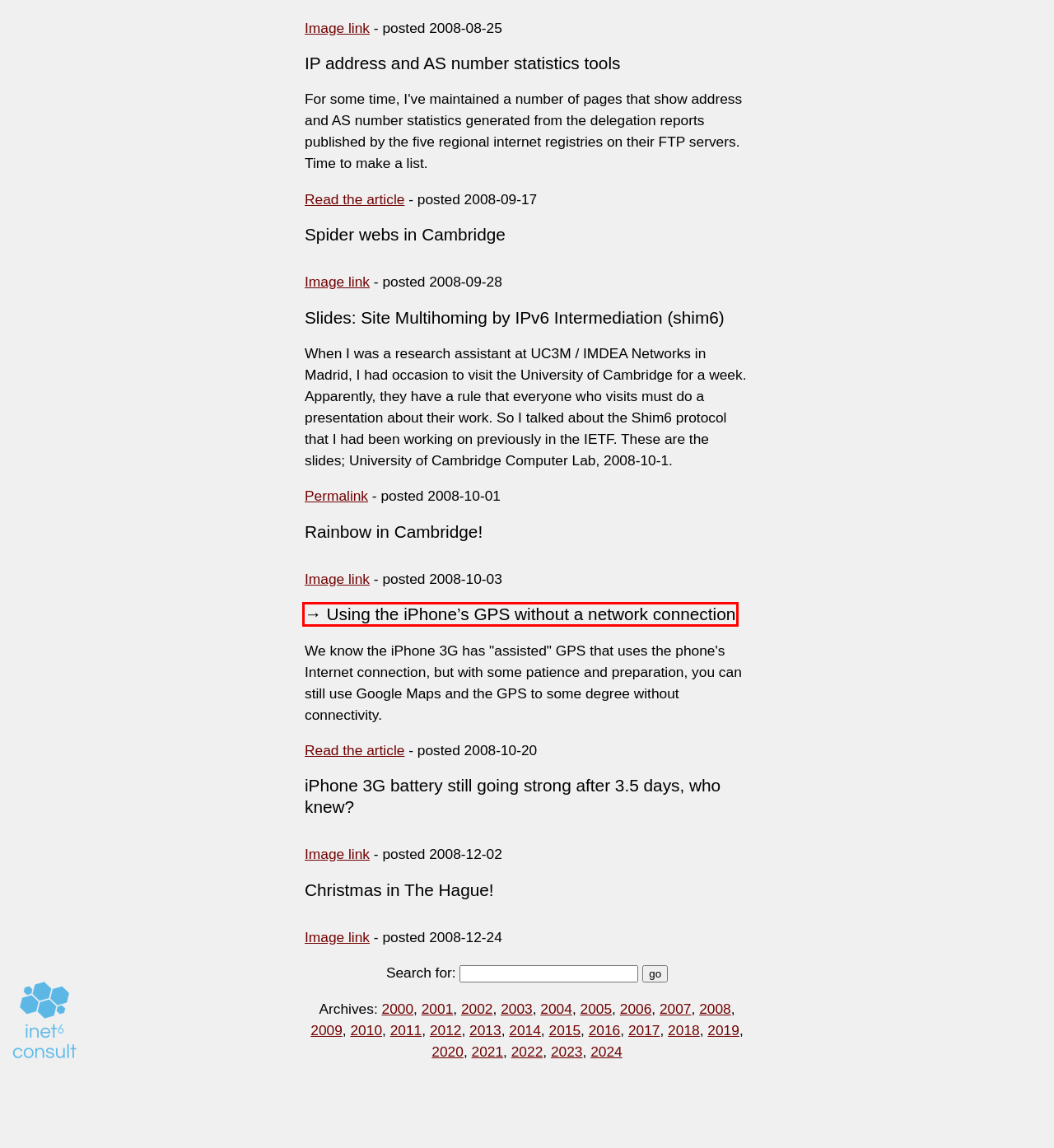You are presented with a screenshot of a webpage containing a red bounding box around a particular UI element. Select the best webpage description that matches the new webpage after clicking the element within the bounding box. Here are the candidates:
A. Geert Wilders’ movie Fitna
B. inet⁶ consult
C. Assisted GPS and the iPhone | Ars Technica
D. Looking forward to 3G/UMTS: better sound!
E. Using the iPhone’s GPS without a network connection | Ars Technica
F. Archief voor 2008 - /www.iljitsch.com
G. Playing chicken: ISP depeering a high-school lovers’ quarrel | Ars Technica
H. My take on the iPhone 3G, especially its GPS

E